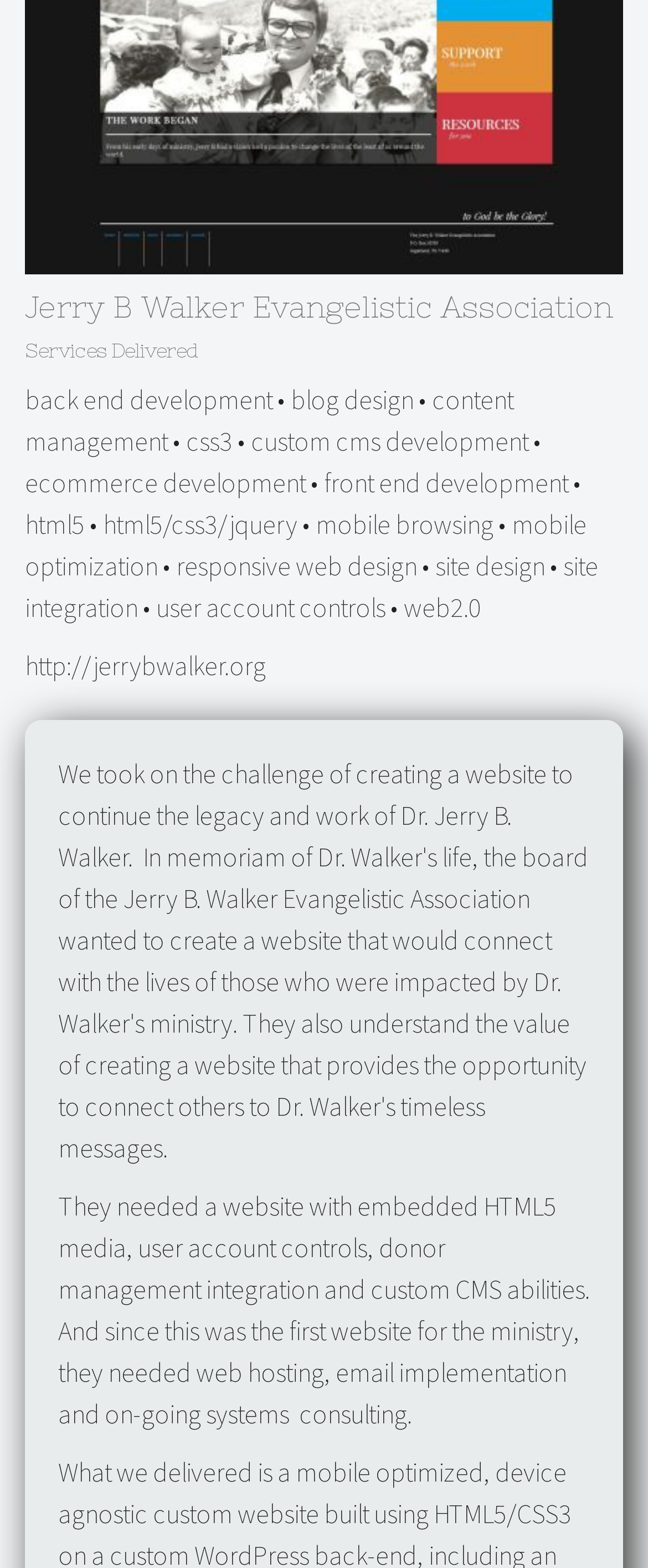Mark the bounding box of the element that matches the following description: "aria-label="Search" name="search" placeholder="..."".

None